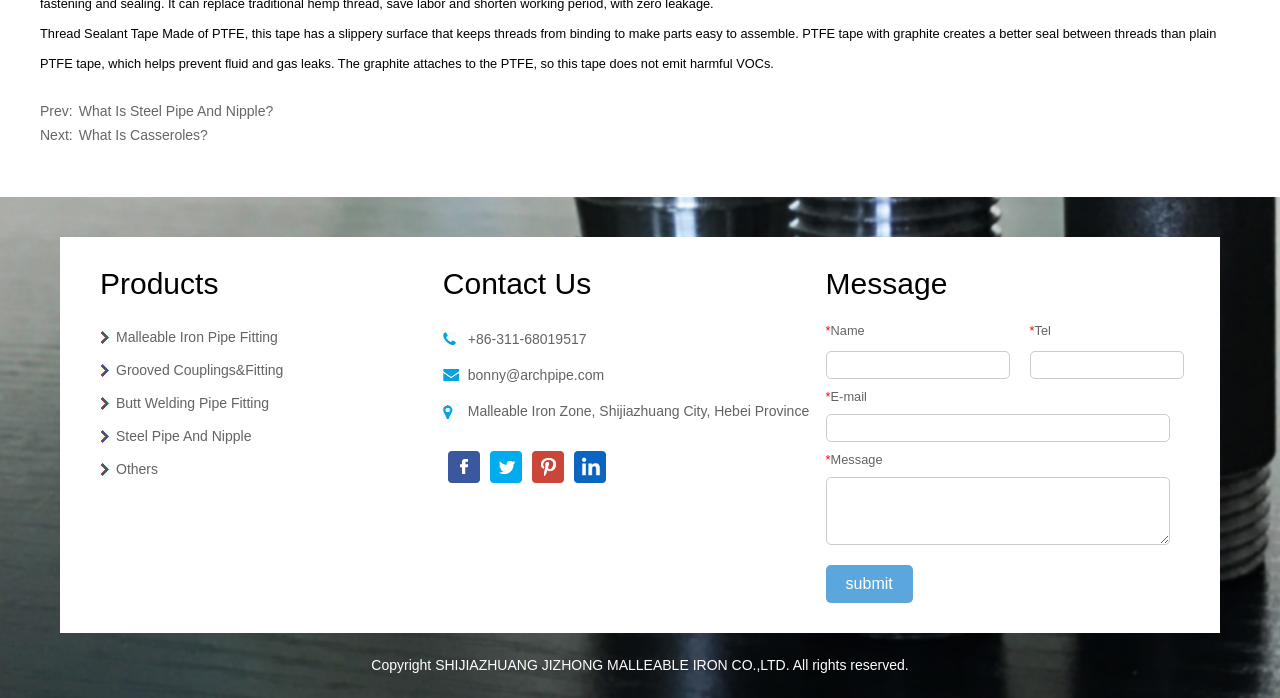Extract the bounding box coordinates of the UI element described: "alt="twitter"". Provide the coordinates in the format [left, top, right, bottom] with values ranging from 0 to 1.

[0.379, 0.646, 0.412, 0.691]